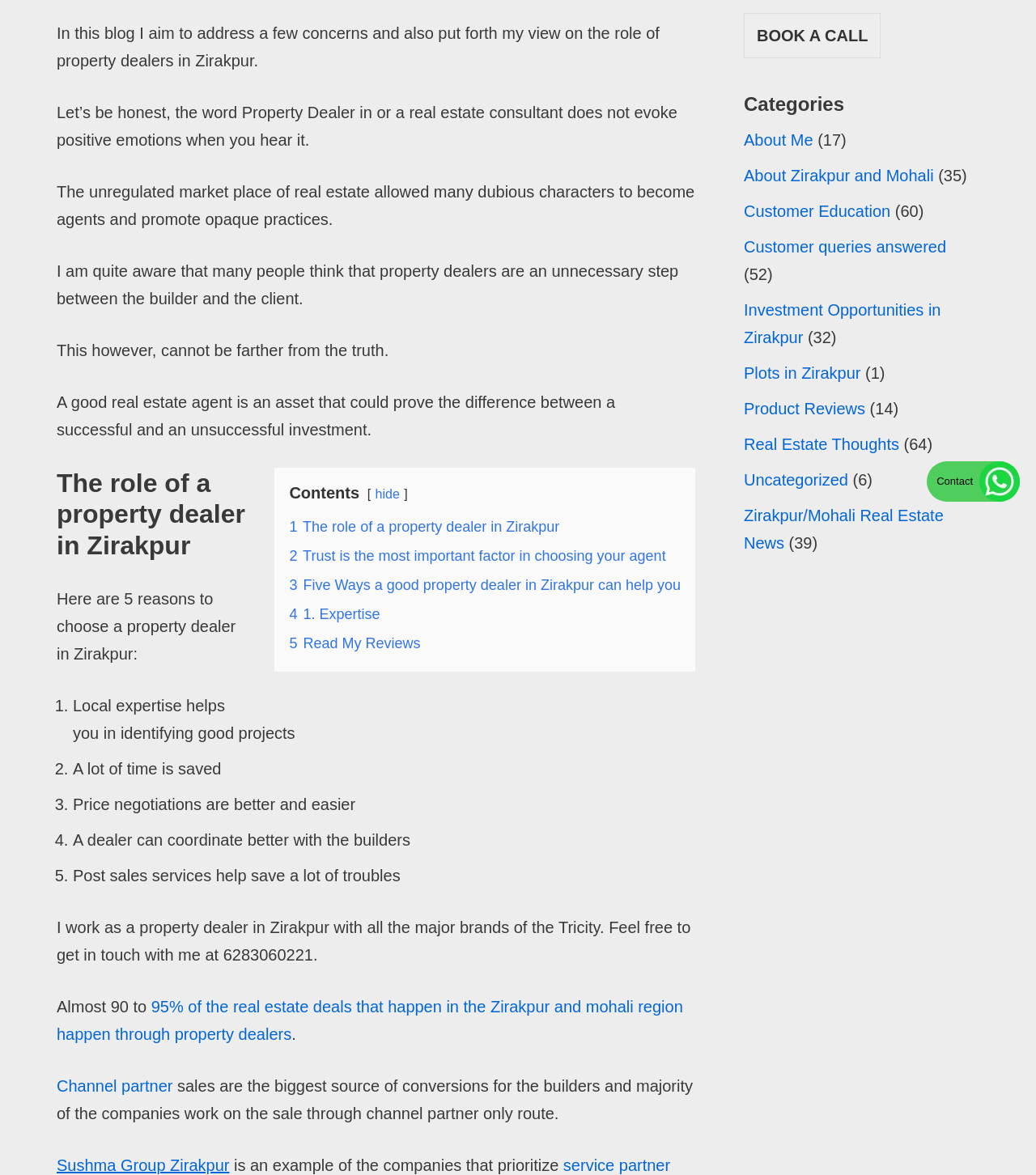Extract the bounding box coordinates for the UI element described by the text: "5 Read My Reviews". The coordinates should be in the form of [left, top, right, bottom] with values between 0 and 1.

[0.279, 0.541, 0.406, 0.554]